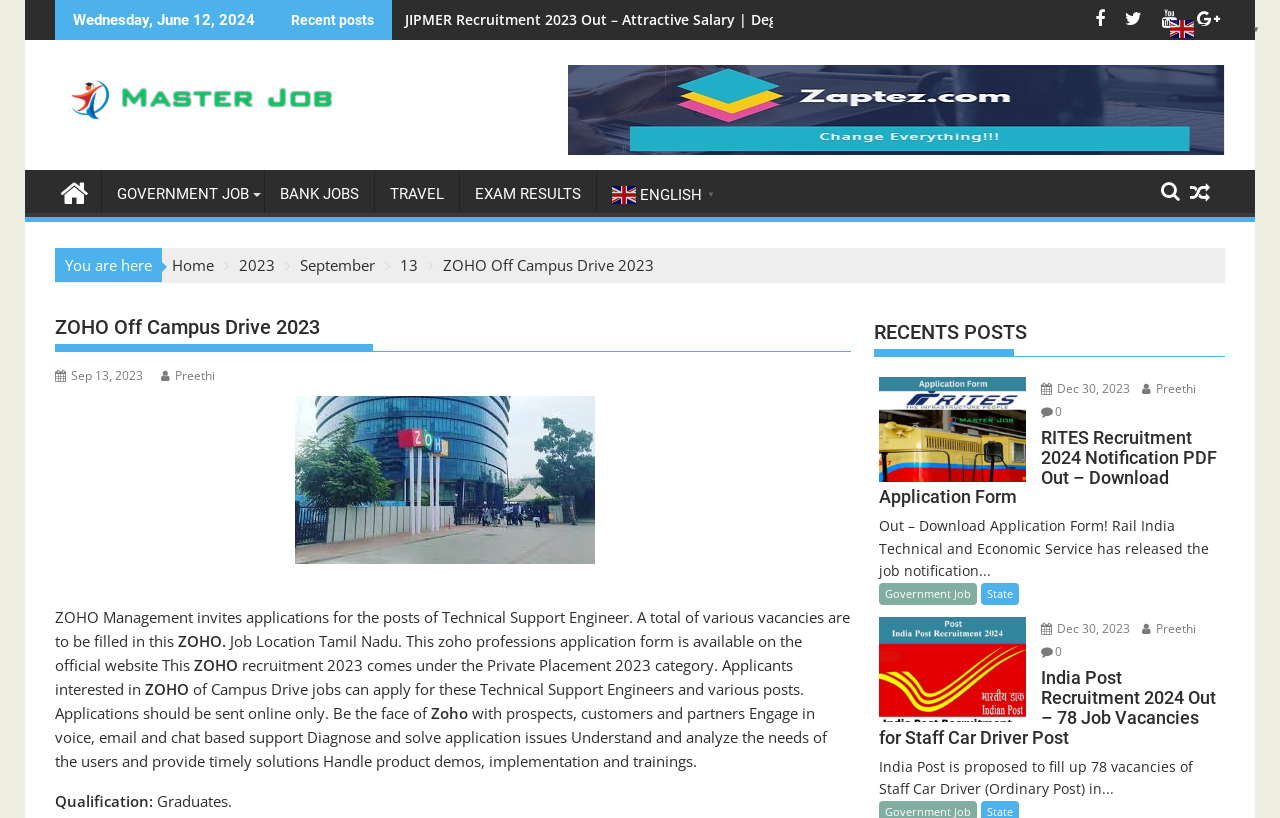Please provide the bounding box coordinates for the element that needs to be clicked to perform the instruction: "Click on the 'RITES Recruitment 2024 Notification PDF Out – Download Application Form' link". The coordinates must consist of four float numbers between 0 and 1, formatted as [left, top, right, bottom].

[0.687, 0.523, 0.953, 0.62]